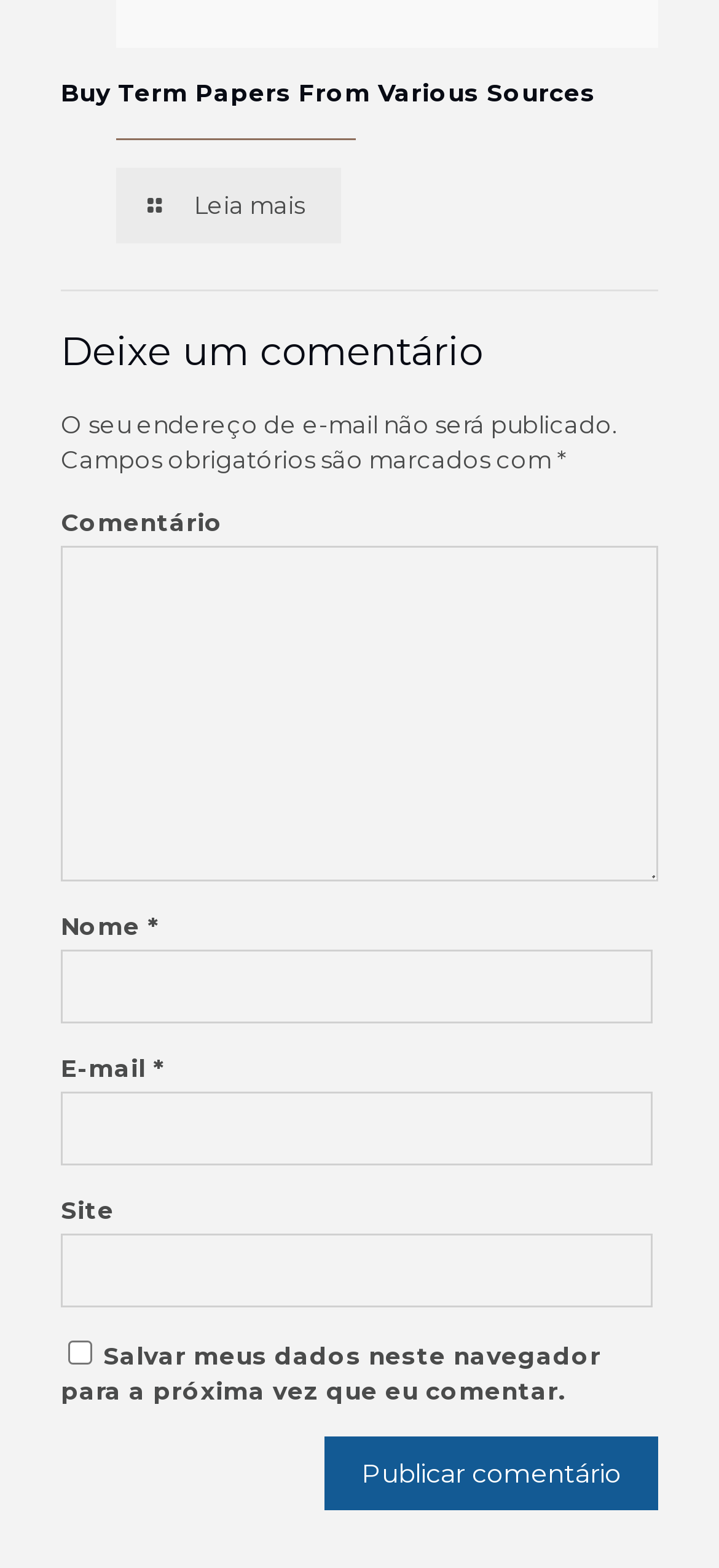Please provide a comprehensive response to the question below by analyzing the image: 
What is the label of the last input field?

The last input field is labeled 'Site', which suggests that it is for entering the user's website or URL.